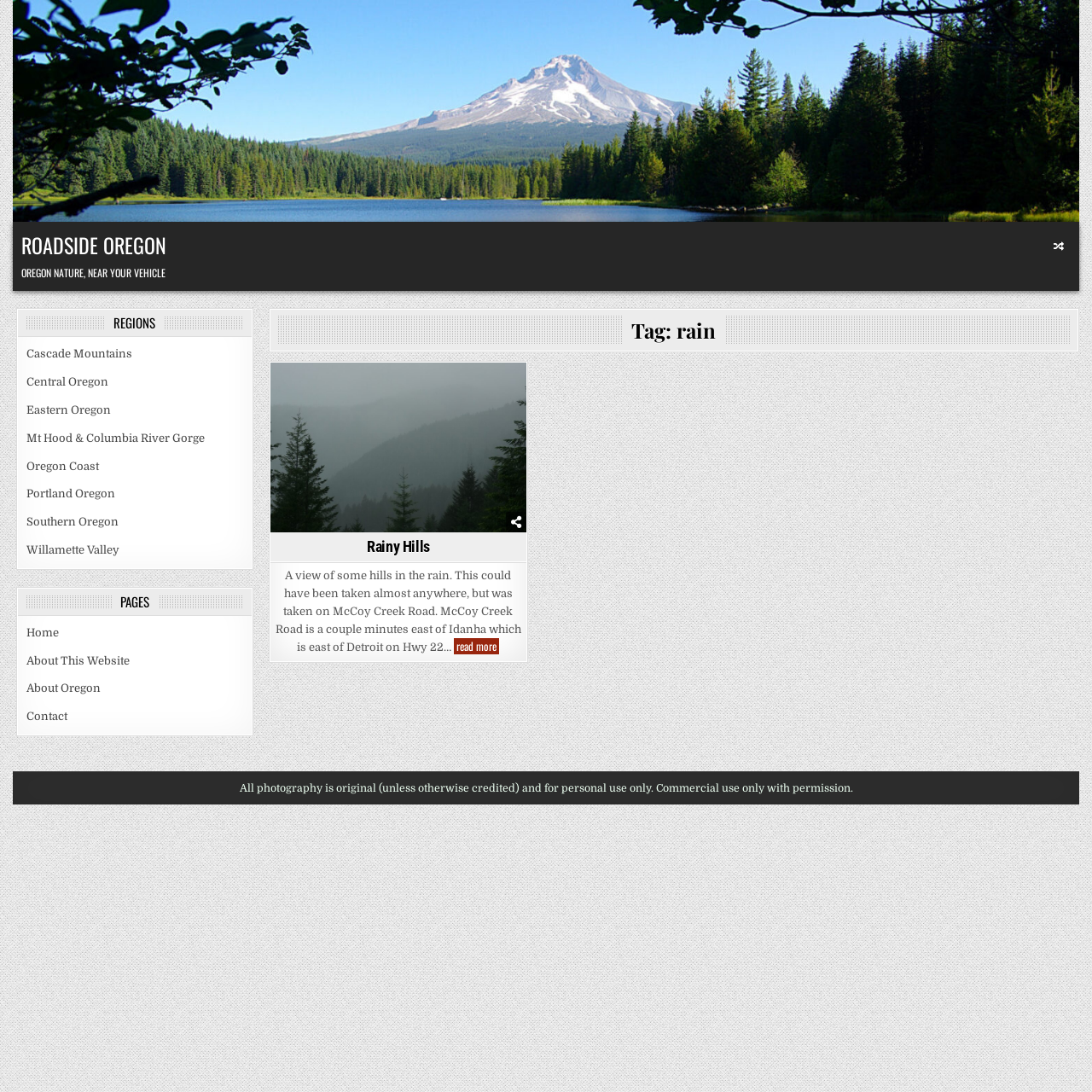Given the element description "Terms and Condotion", identify the bounding box of the corresponding UI element.

None